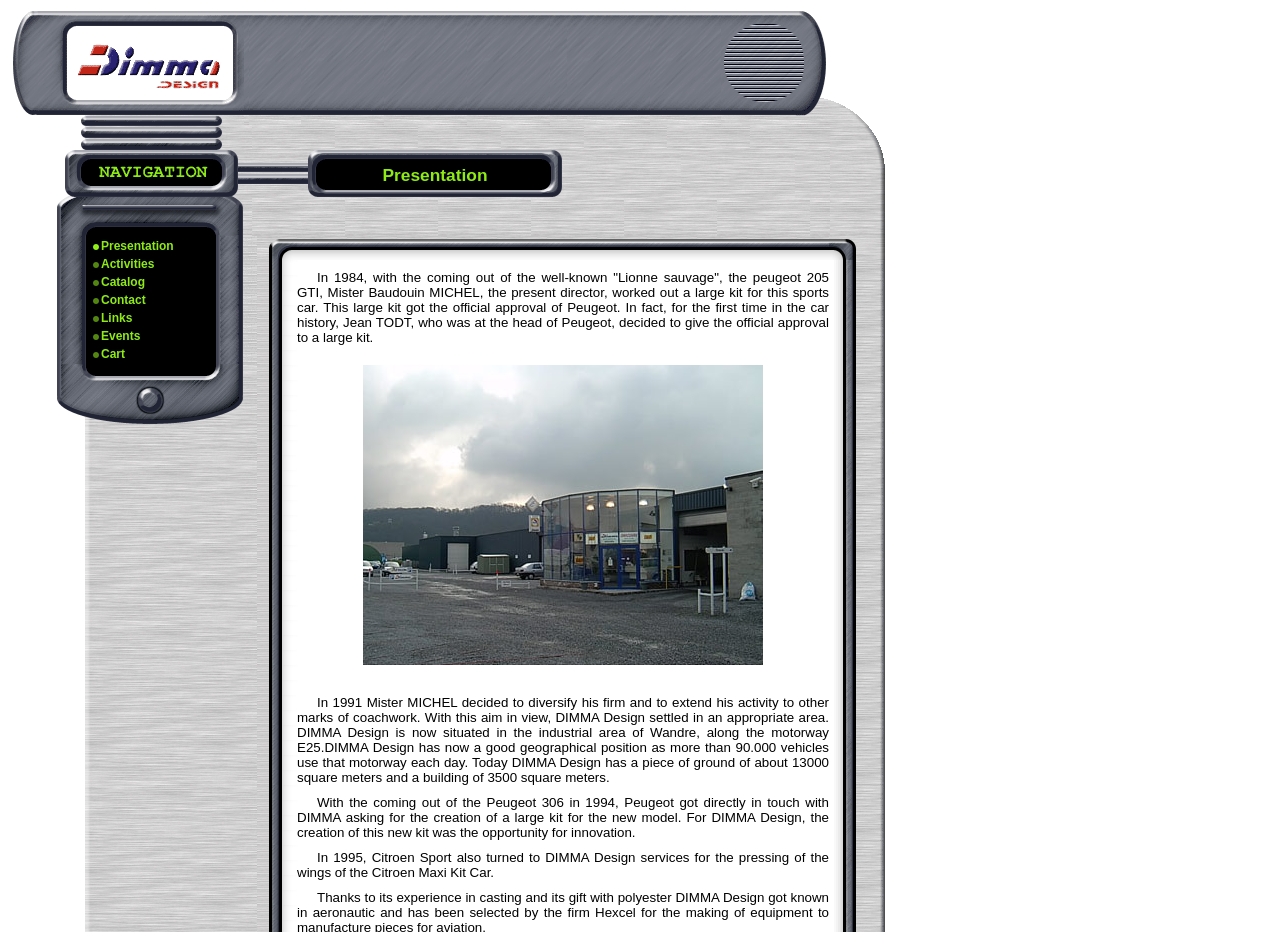Provide the bounding box coordinates for the UI element that is described as: "Activities".

[0.073, 0.276, 0.121, 0.291]